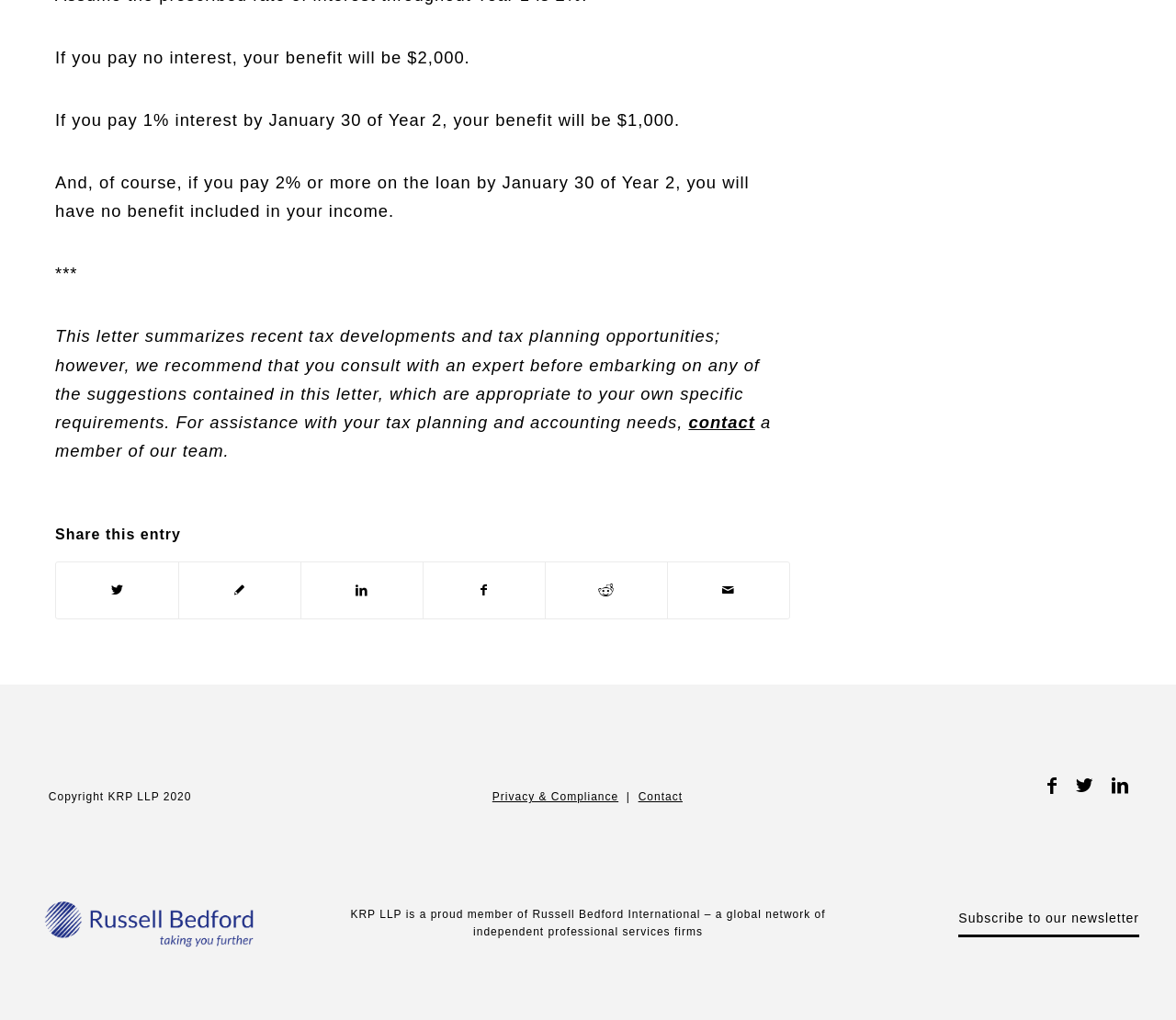Using the element description: "contact", determine the bounding box coordinates. The coordinates should be in the format [left, top, right, bottom], with values between 0 and 1.

[0.585, 0.405, 0.642, 0.423]